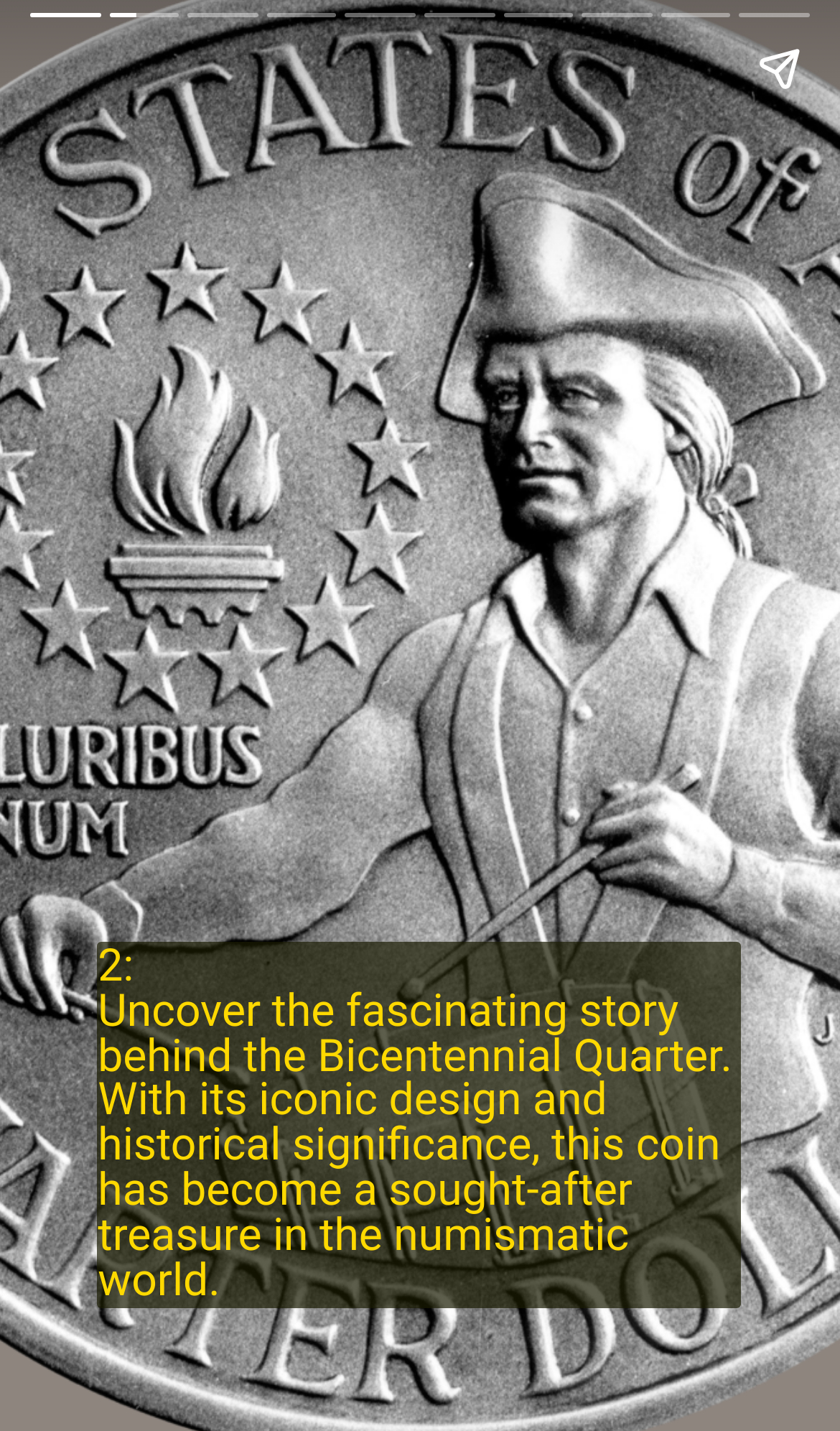Based on the image, please elaborate on the answer to the following question:
What is the tone of the webpage?

The tone of the webpage is informative, as it provides information about the Bicentennial Quarter, its history, and its significance. The language used is formal and objective, indicating that the purpose of the webpage is to educate or inform readers about the topic.